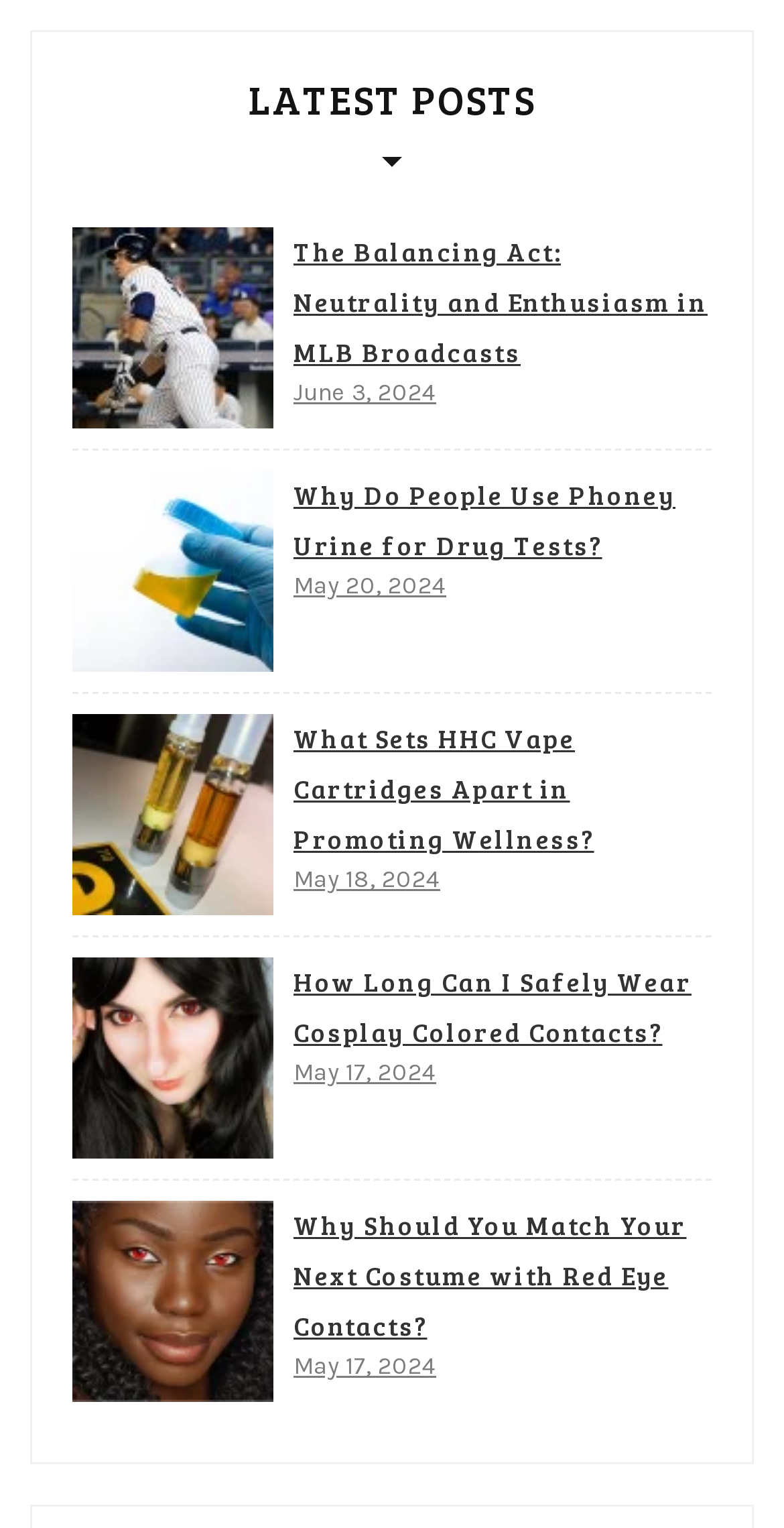Refer to the image and provide an in-depth answer to the question:
What is the topic of the first post?

The topic of the first post is 'MLB Broadcasts' because the link element with ID 208 has the text 'The Balancing Act: Neutrality and Enthusiasm in MLB Broadcasts', which suggests that the post is about MLB broadcasts.